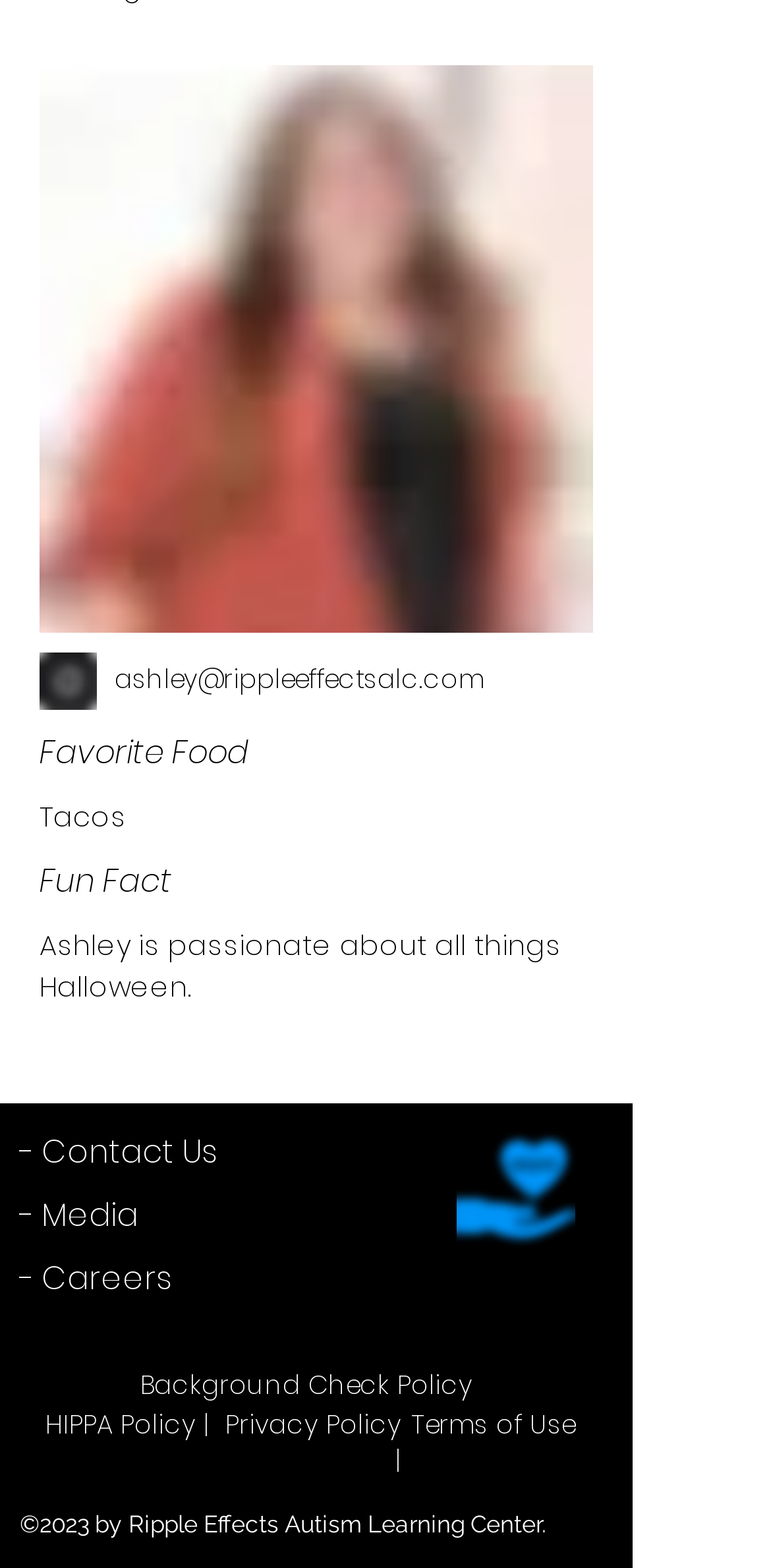Using the element description: "ashley@rippleeffectsalc.com", determine the bounding box coordinates. The coordinates should be in the format [left, top, right, bottom], with values between 0 and 1.

[0.149, 0.421, 0.628, 0.445]